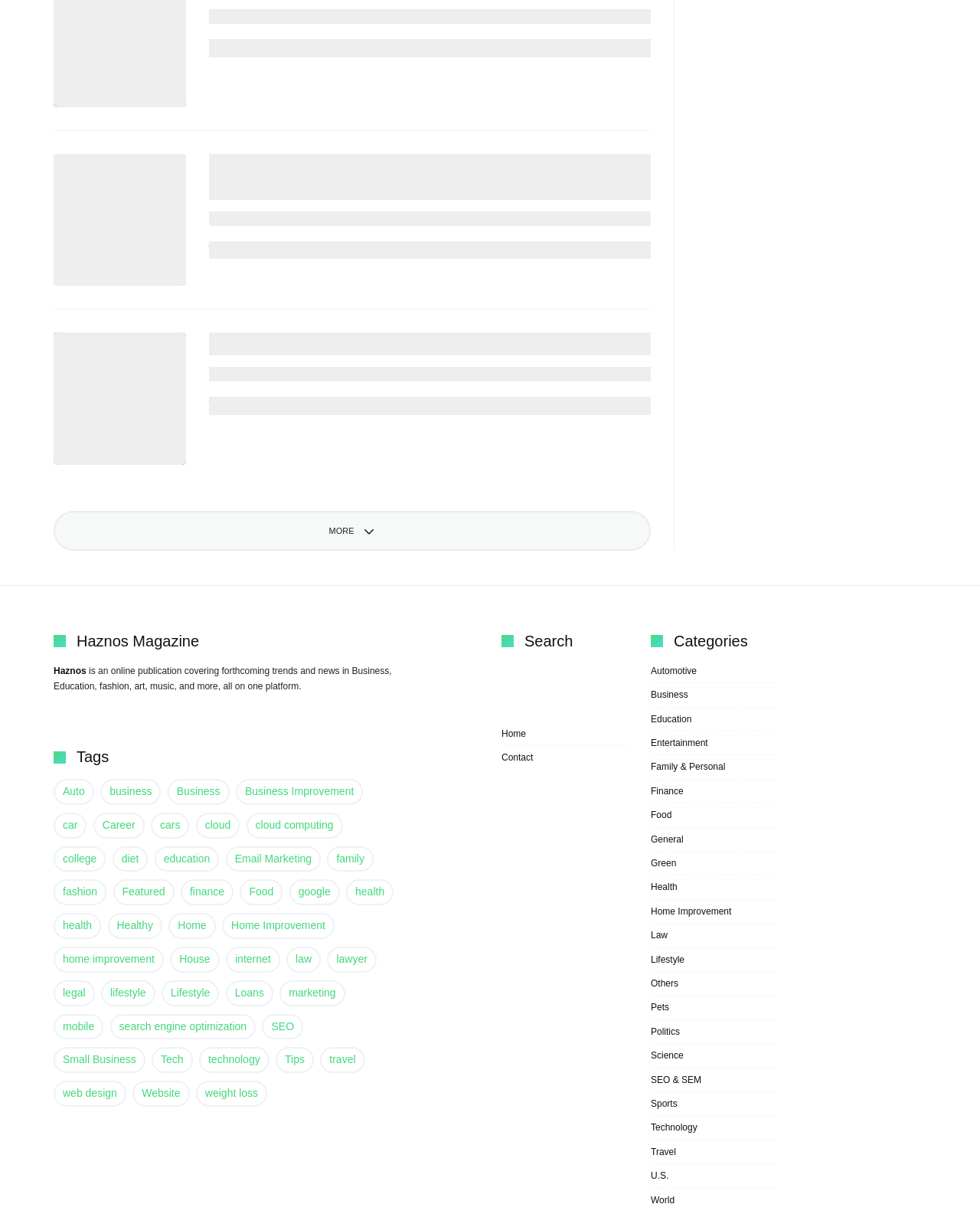What is the purpose of the search bar?
Give a single word or phrase answer based on the content of the image.

To search the website